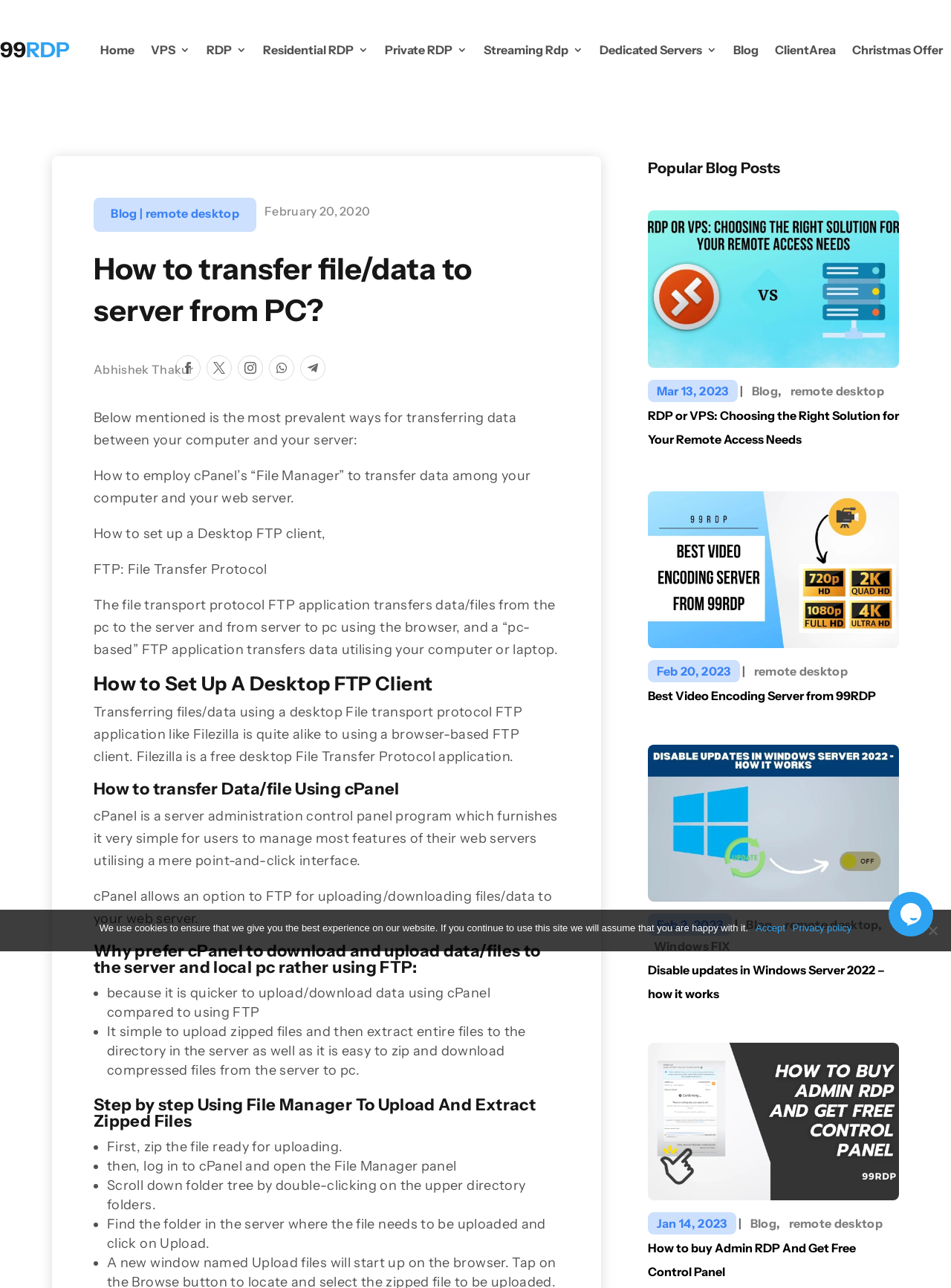Highlight the bounding box coordinates of the element you need to click to perform the following instruction: "Click on the 'Blog' link."

[0.771, 0.015, 0.798, 0.062]